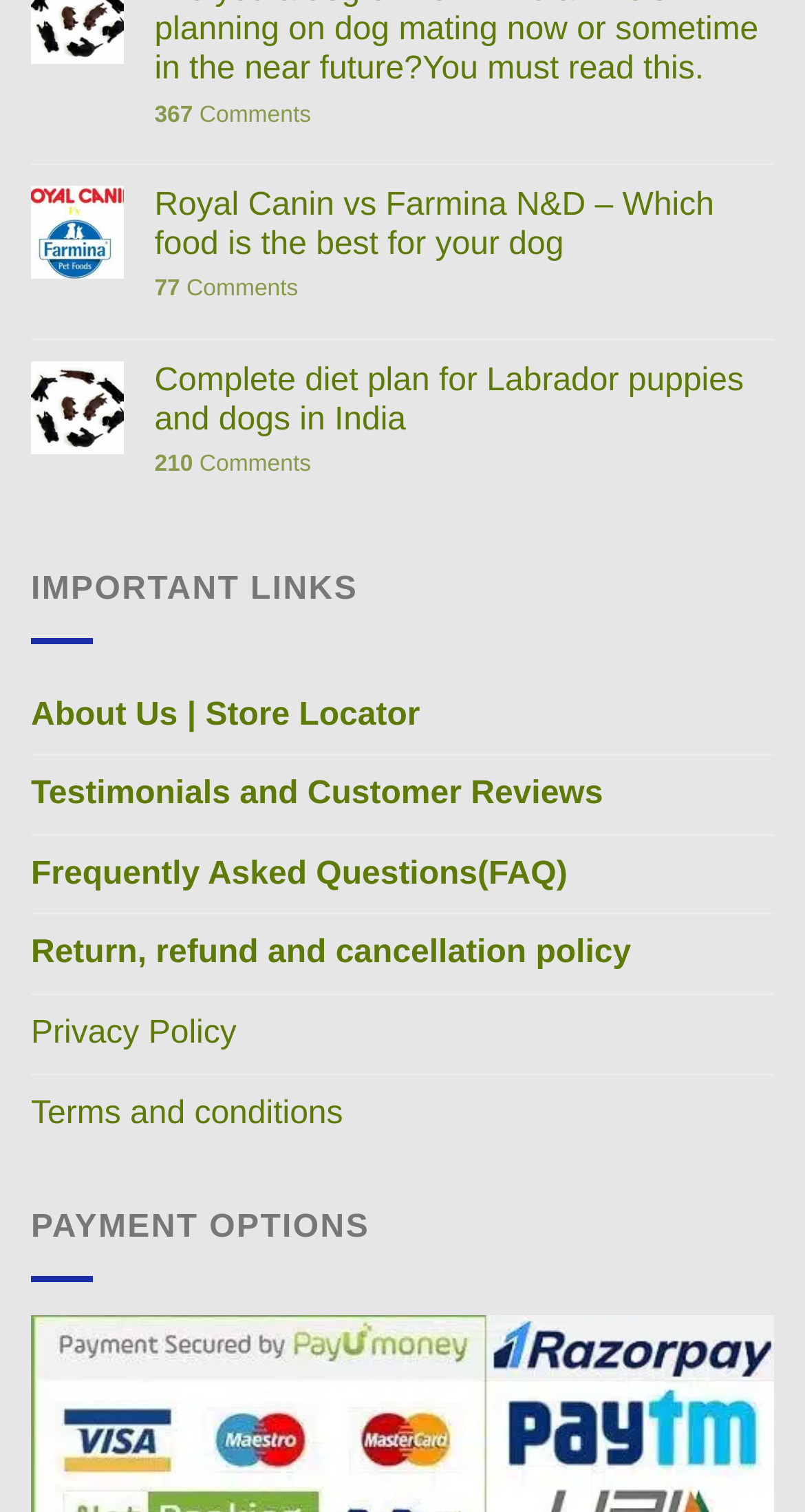Provide the bounding box coordinates of the area you need to click to execute the following instruction: "View the article about Royal Canin vs Farmina N&D".

[0.192, 0.123, 0.962, 0.175]